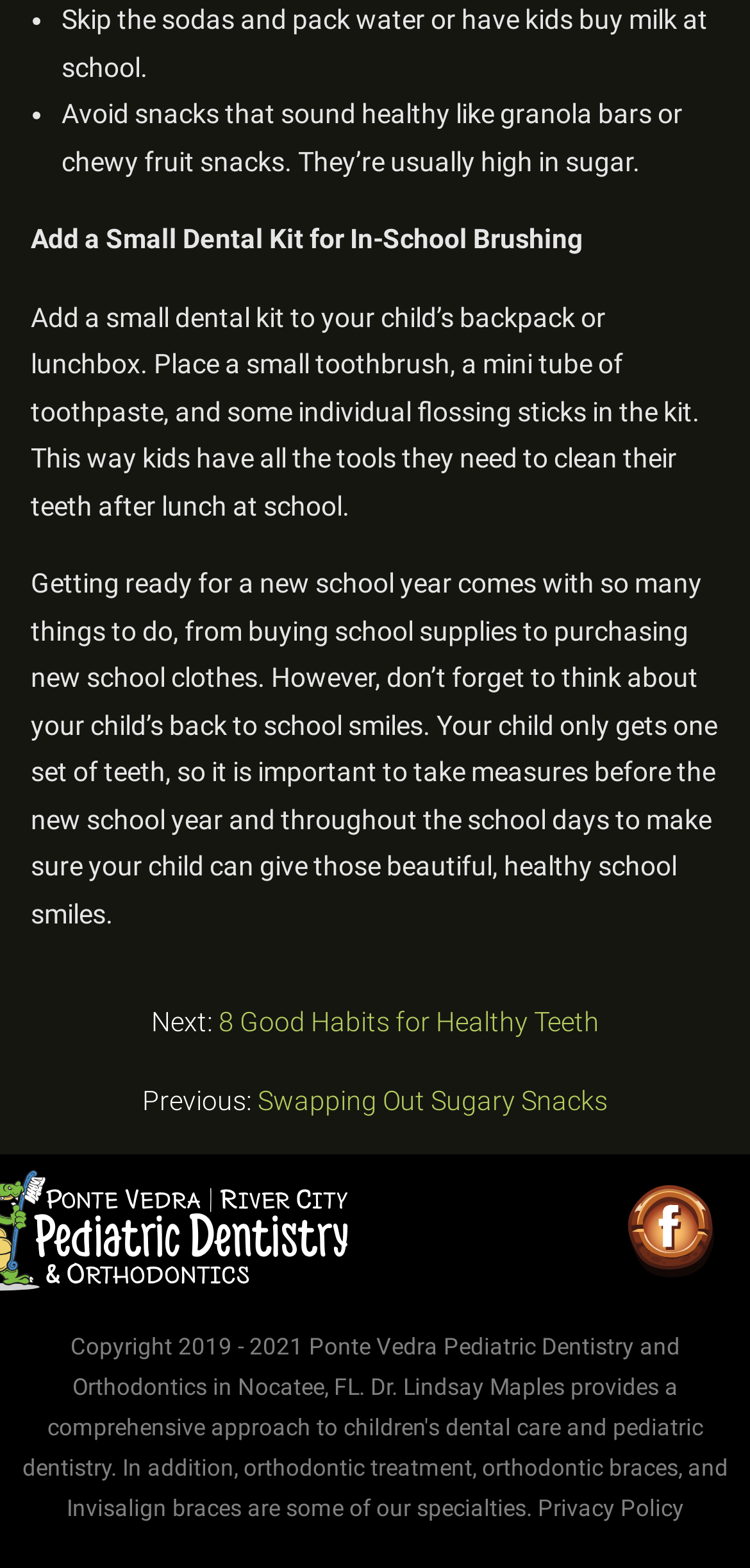Who provides comprehensive children's dental care?
Provide a short answer using one word or a brief phrase based on the image.

Dr. Lindsay Maples